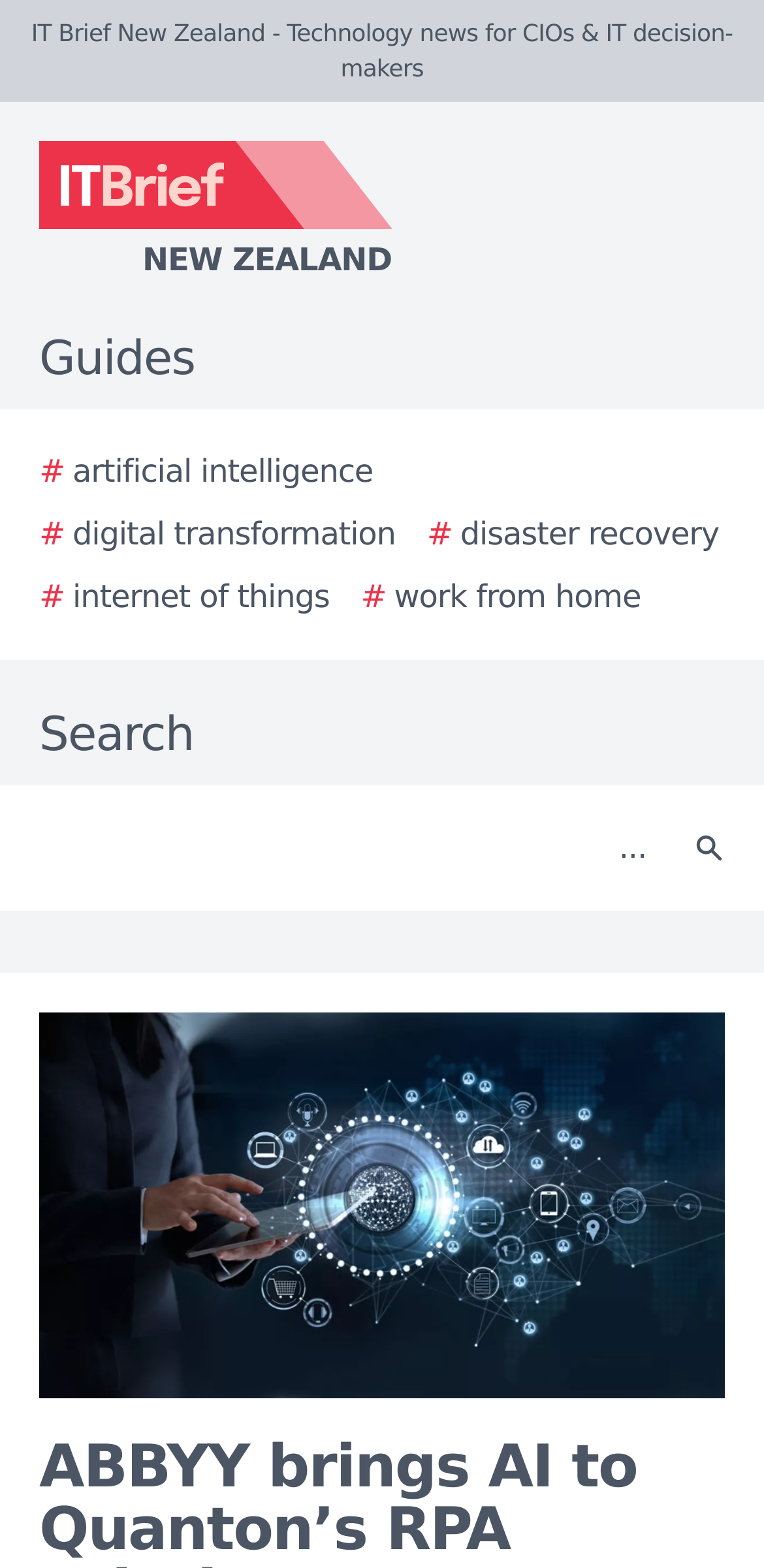Locate the bounding box coordinates of the area where you should click to accomplish the instruction: "Click the Search button".

[0.877, 0.511, 0.979, 0.571]